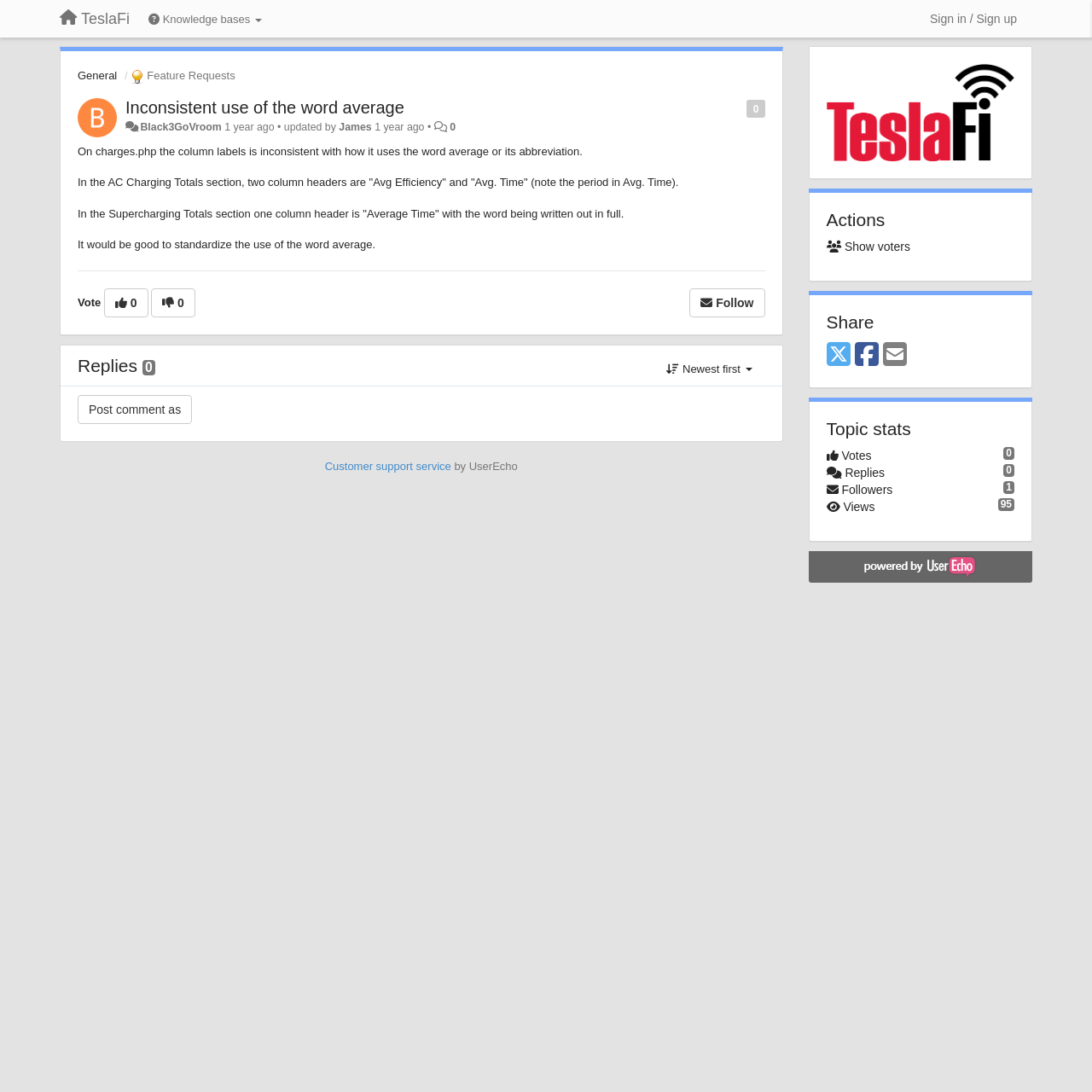Write an extensive caption that covers every aspect of the webpage.

This webpage appears to be a discussion forum or knowledge base focused on TeslaFi, with a specific topic titled "Inconsistent use of the word average" being discussed. 

At the top left, there is a link to the main page of TeslaFi, accompanied by a small icon. To the right of this, there are links to "Knowledge bases" and "Sign in / Sign up". Below these links, there is a heading that reads "Inconsistent use of the word average" followed by a link to the same topic. 

On the left side of the page, there is a section with links to "General" and "Feature Requests", along with an image and a count of "0" next to it. 

The main content of the page is a discussion about the inconsistent use of the word "average" on a webpage called "charges.php". The discussion is divided into several paragraphs, with the first paragraph explaining the issue and subsequent paragraphs providing more details and suggestions for standardizing the use of the word "average". 

Below the main content, there are several buttons and links, including "Vote", "Follow", and "Post comment as", as well as a section for posting replies. 

On the right side of the page, there are several sections, including "Actions", "Share", and "Topic stats", which provide additional information and options for the topic being discussed. The "Topic stats" section displays various metrics, such as votes, replies, followers, and views. 

At the bottom of the page, there is a link to "Customer support service" and a statement indicating that the page is "Powered by UserEcho", accompanied by an image.